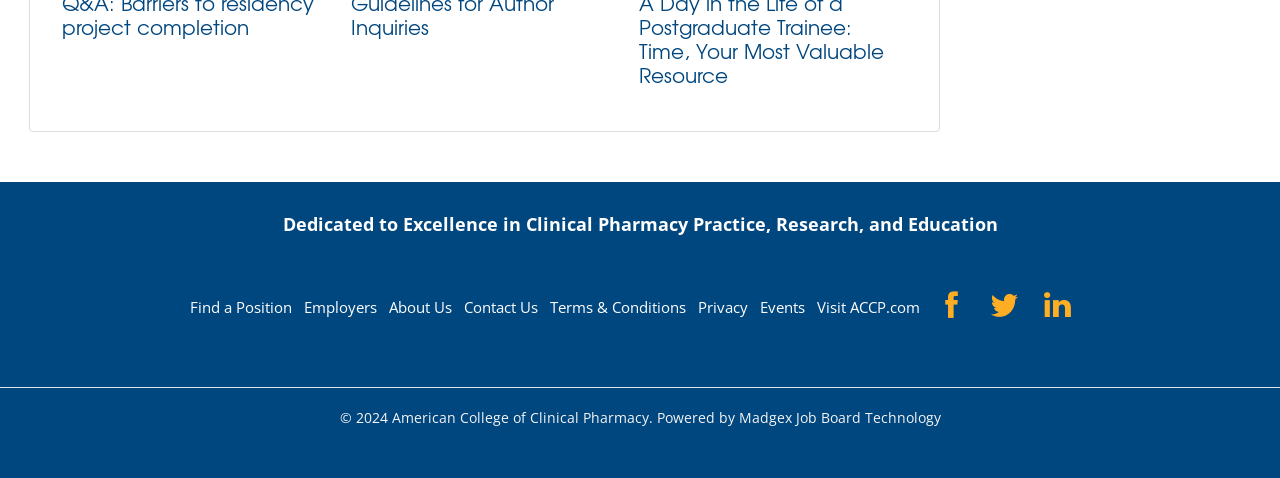Given the description "Visit ACCP.com", provide the bounding box coordinates of the corresponding UI element.

[0.638, 0.621, 0.718, 0.662]